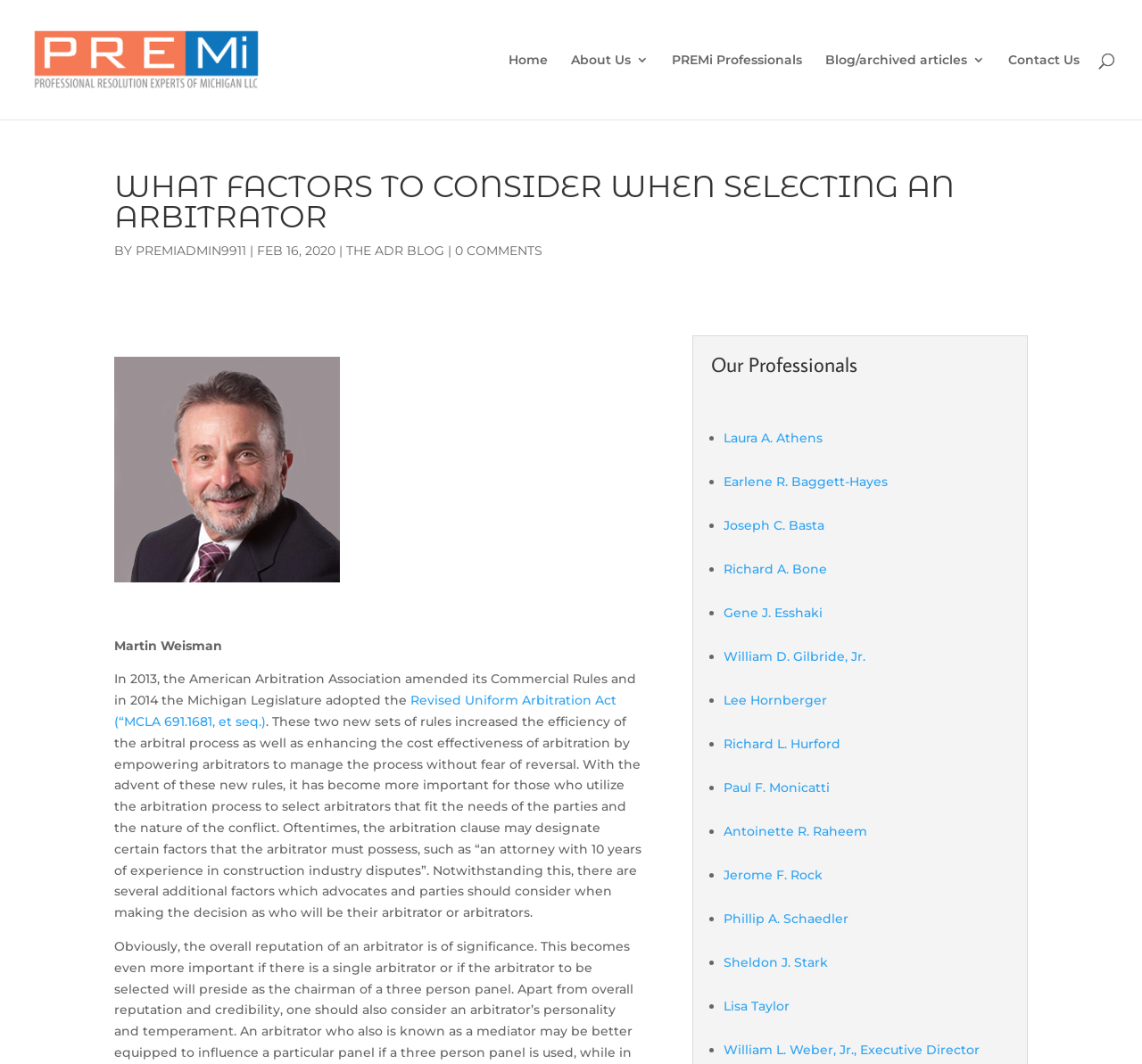Please provide the bounding box coordinate of the region that matches the element description: Continue reading →. Coordinates should be in the format (top-left x, top-left y, bottom-right x, bottom-right y) and all values should be between 0 and 1.

None